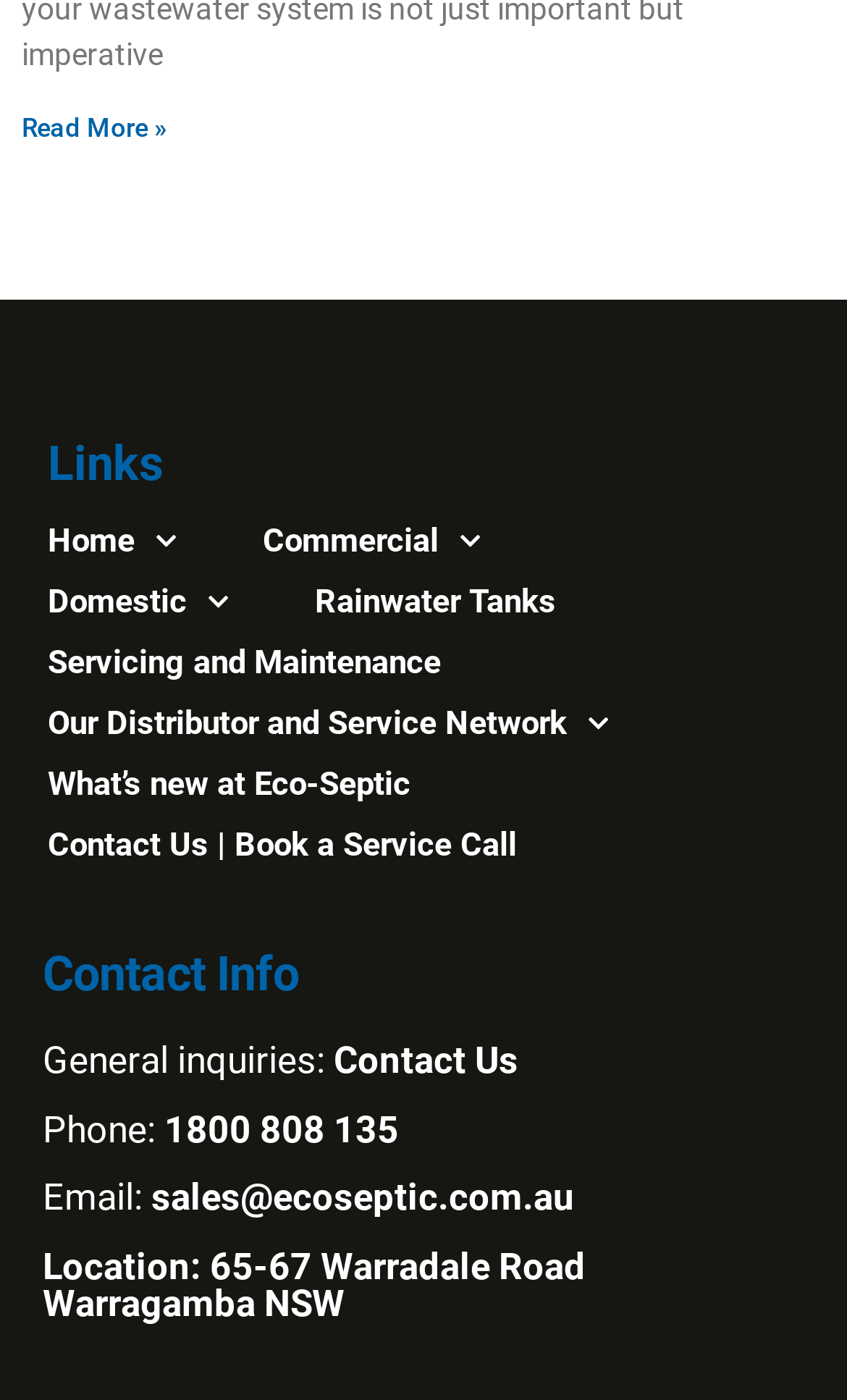Please indicate the bounding box coordinates for the clickable area to complete the following task: "Email sales". The coordinates should be specified as four float numbers between 0 and 1, i.e., [left, top, right, bottom].

[0.168, 0.839, 0.678, 0.87]